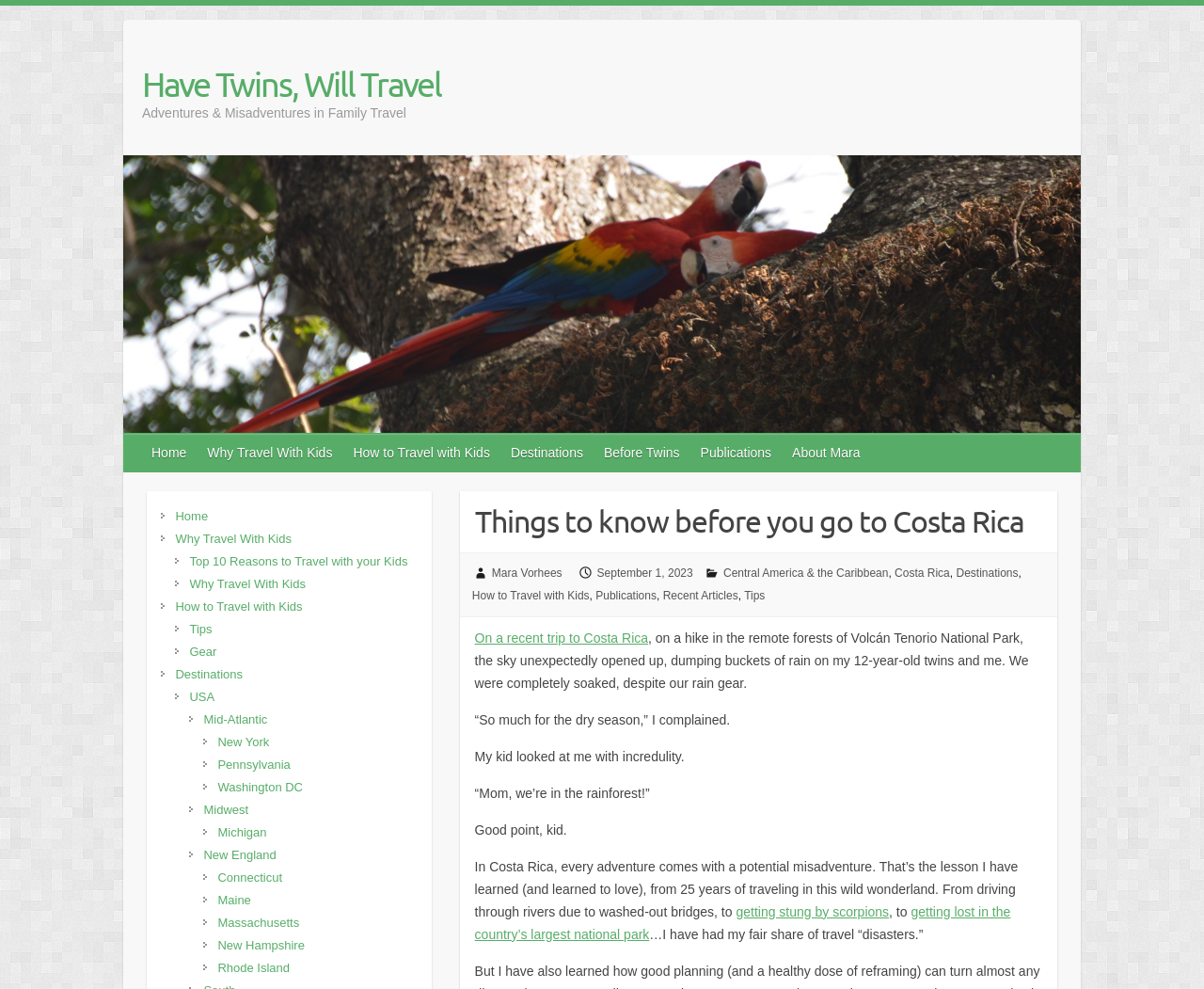Generate a comprehensive caption for the webpage you are viewing.

This webpage is about traveling with kids, specifically sharing tips and experiences from Costa Rica. At the top, there is a header section with the website's title "Have Twins, Will Travel" and a subtitle "Adventures & Misadventures in Family Travel". Below this, there is a large image taking up most of the width of the page.

The main content of the page is divided into two sections. On the left side, there is a navigation menu with links to different categories such as "Home", "Why Travel With Kids", "How to Travel with Kids", "Destinations", and more. These links are arranged horizontally and take up about a quarter of the page's width.

On the right side, there is a blog post titled "Things to know before you go to Costa Rica". The post starts with a brief introduction and then shares a personal anecdote about the author's experience traveling with their 12-year-old twins in Costa Rica. The story is written in a conversational tone and includes quotes from the author's kid. The text is divided into several paragraphs, with some links to other related articles or topics scattered throughout.

At the bottom of the page, there are more links to other articles and destinations, including the USA, Mid-Atlantic, New York, Pennsylvania, and more. These links are arranged in a grid-like structure, taking up about half of the page's width.